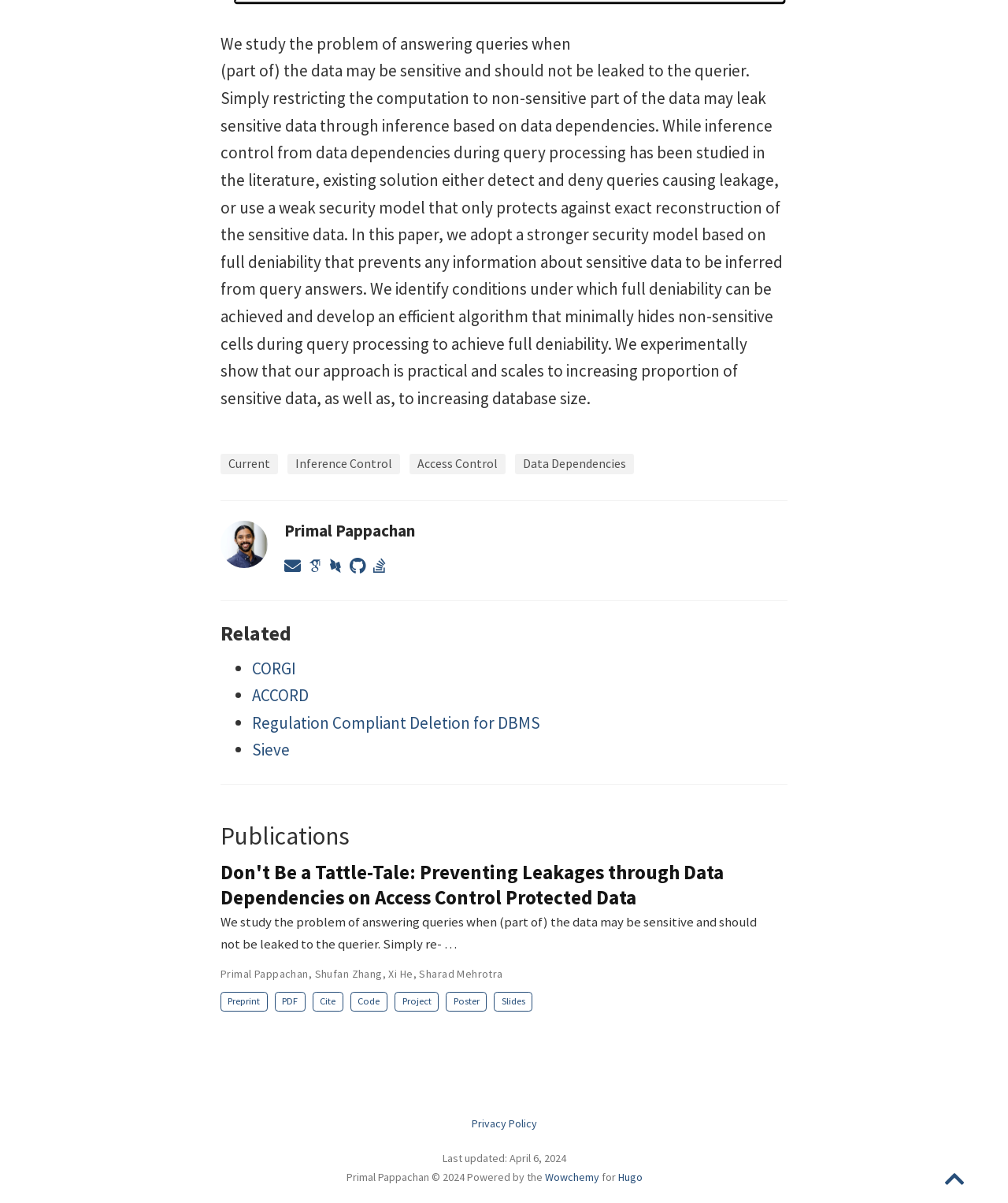Using floating point numbers between 0 and 1, provide the bounding box coordinates in the format (top-left x, top-left y, bottom-right x, bottom-right y). Locate the UI element described here: PDF

[0.273, 0.825, 0.303, 0.841]